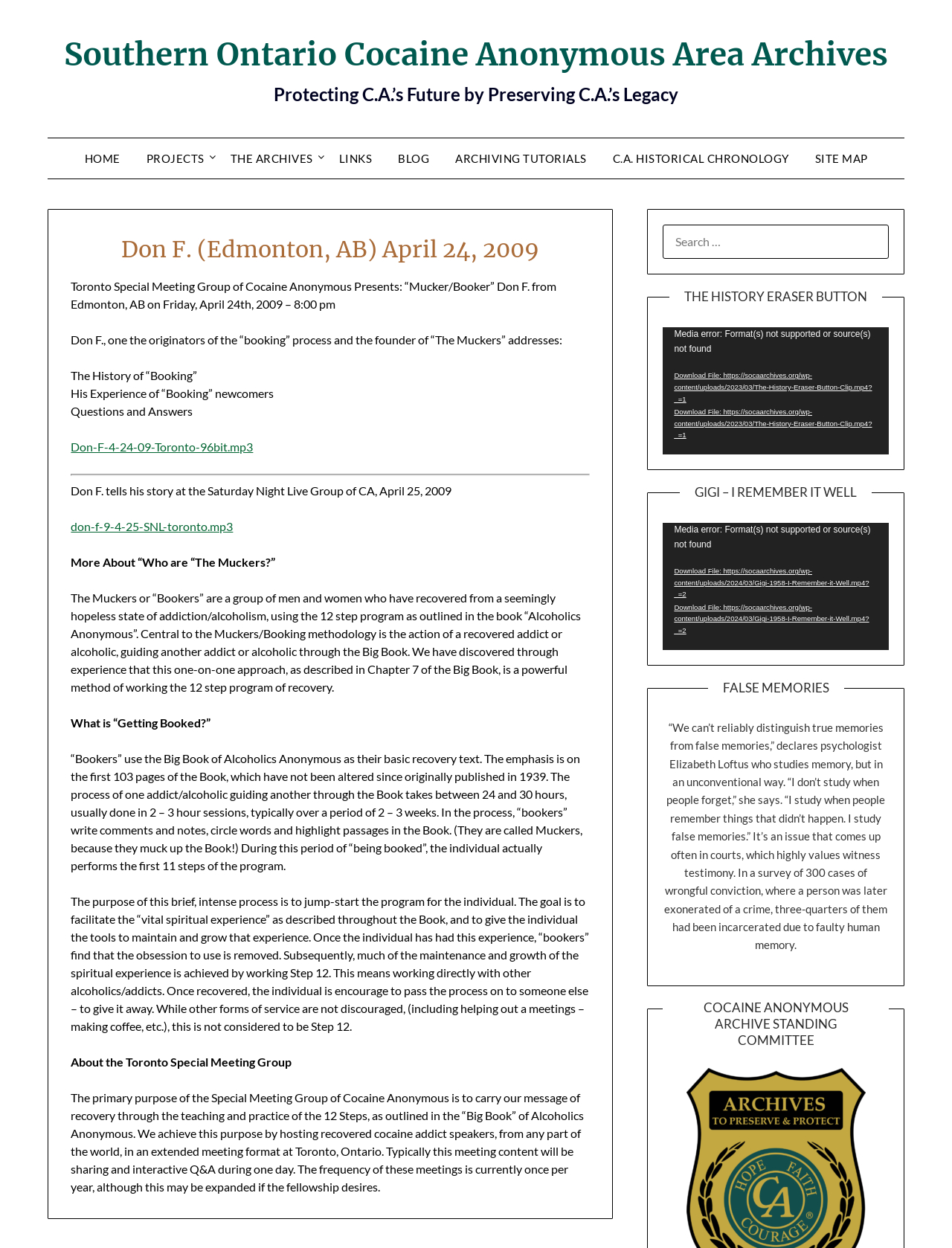Please identify the bounding box coordinates of the element's region that I should click in order to complete the following instruction: "Download the file". The bounding box coordinates consist of four float numbers between 0 and 1, i.e., [left, top, right, bottom].

[0.696, 0.296, 0.934, 0.324]